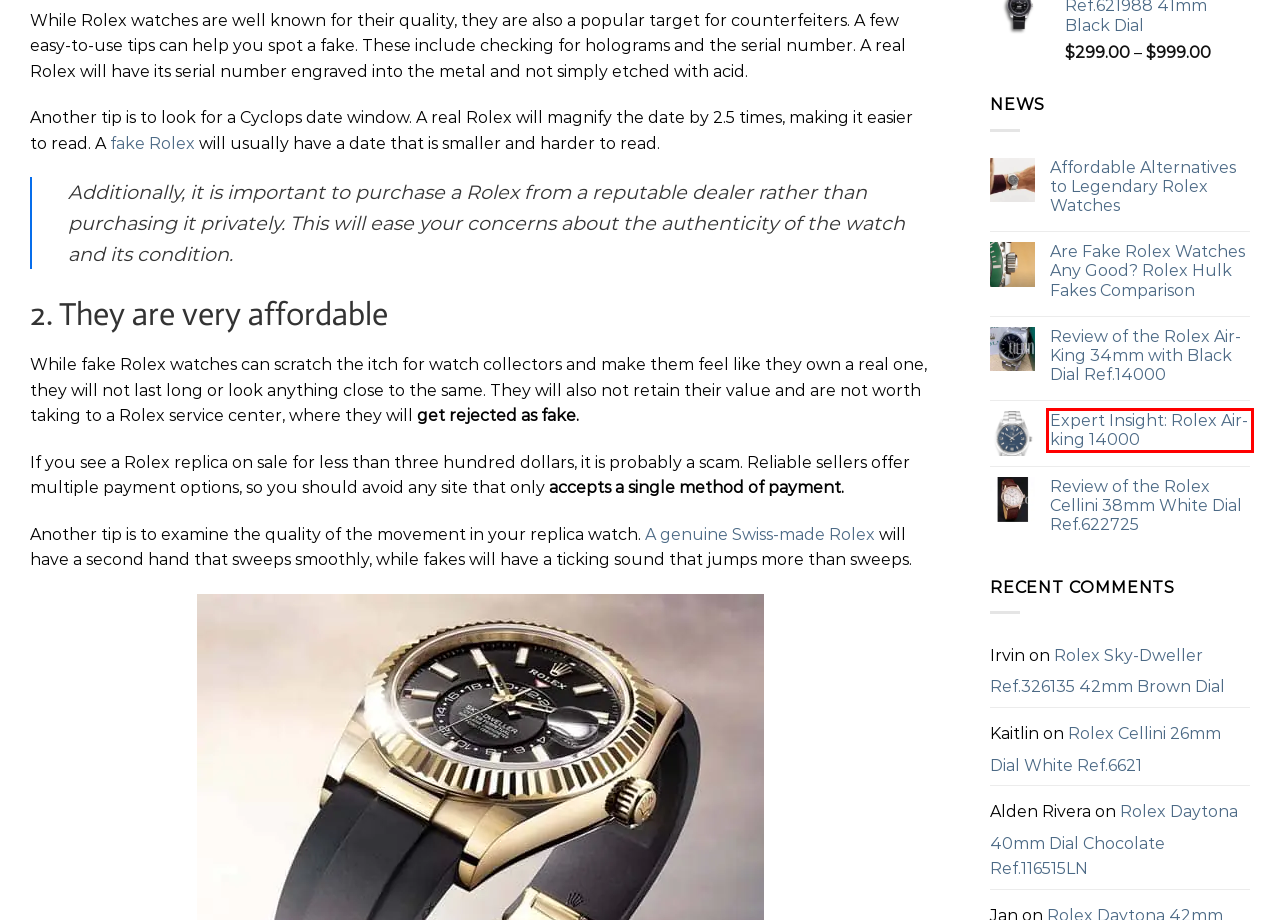You are provided with a screenshot of a webpage containing a red rectangle bounding box. Identify the webpage description that best matches the new webpage after the element in the bounding box is clicked. Here are the potential descriptions:
A. Datejust - Super Clone Rolex Watches
B. Are Fake Rolex Watches Any Good? Rolex Hulk Fakes Comparison
C. Expert Insight: Unveiling the Rolex Air-King 14000's
D. Rolex Cellini 38mm White Dial Ref.622725 Review
E. Replica Rolex Daytona 40mm Dial Chocolate Ref.116515LN
F. Replica Rolex Cellini 26mm Dial White Ref.6621
G. Affordable Alternatives to Legendary Rolex Watches
H. Rolex Air-King 34mm Ref.14000 Review

C